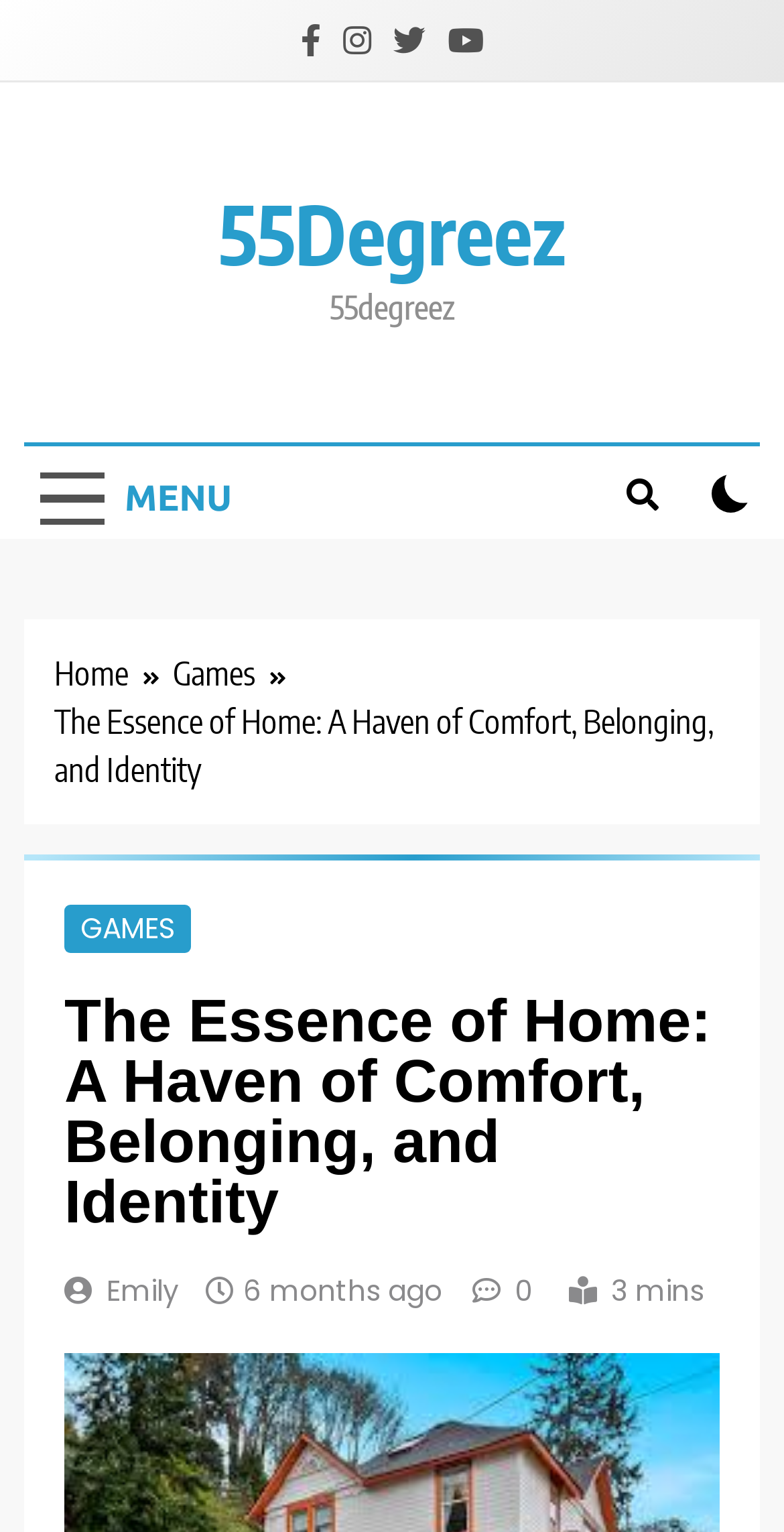Provide the text content of the webpage's main heading.

The Essence of Home: A Haven of Comfort, Belonging, and Identity